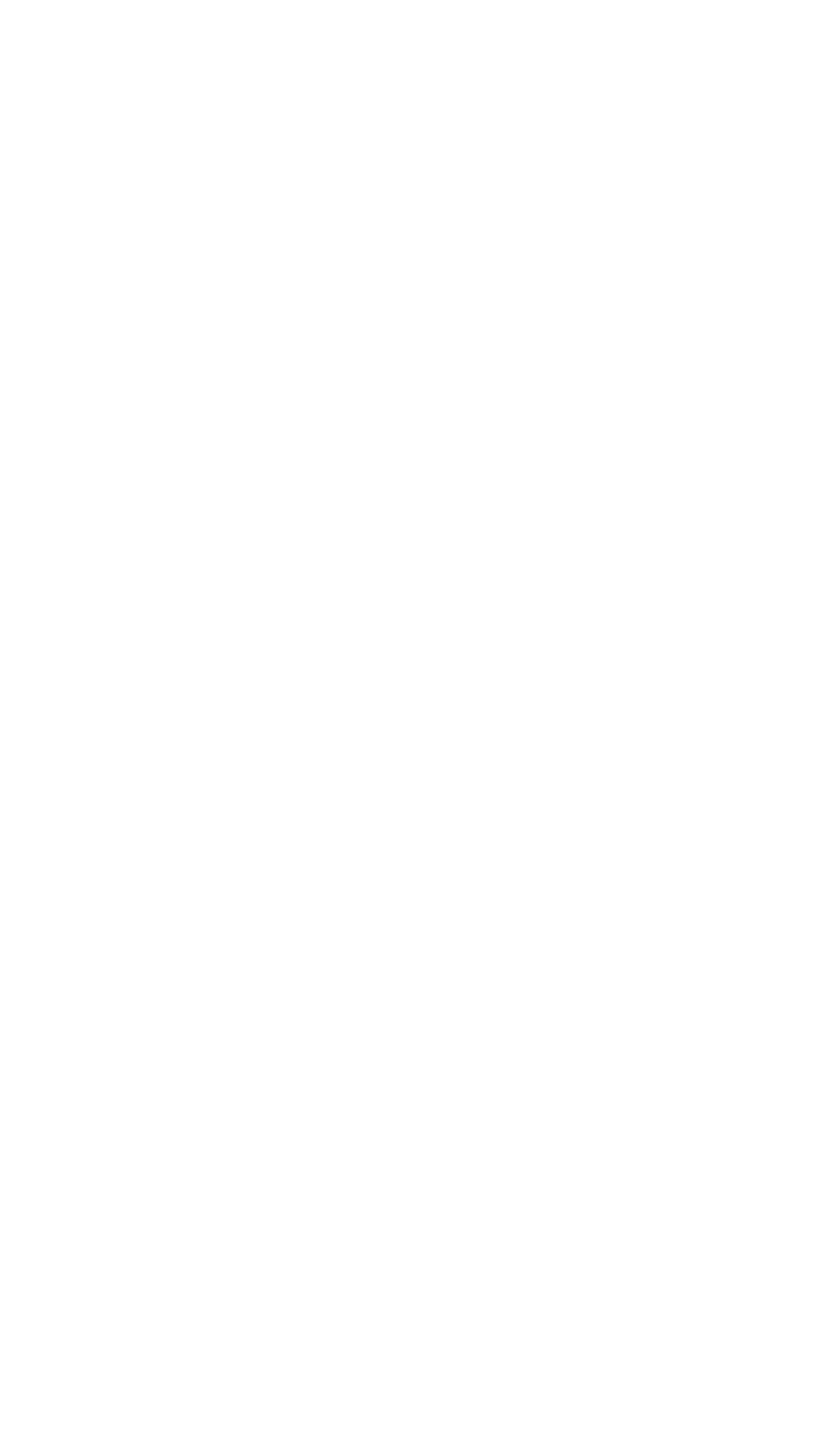What is the clinic's mailing address?
Using the image as a reference, answer the question in detail.

I found the mailing address by looking at the 'Mailing Address' section, where it is listed as 'P.O. Box 51543' and 'Bowling Green, KY 42102-51543'.